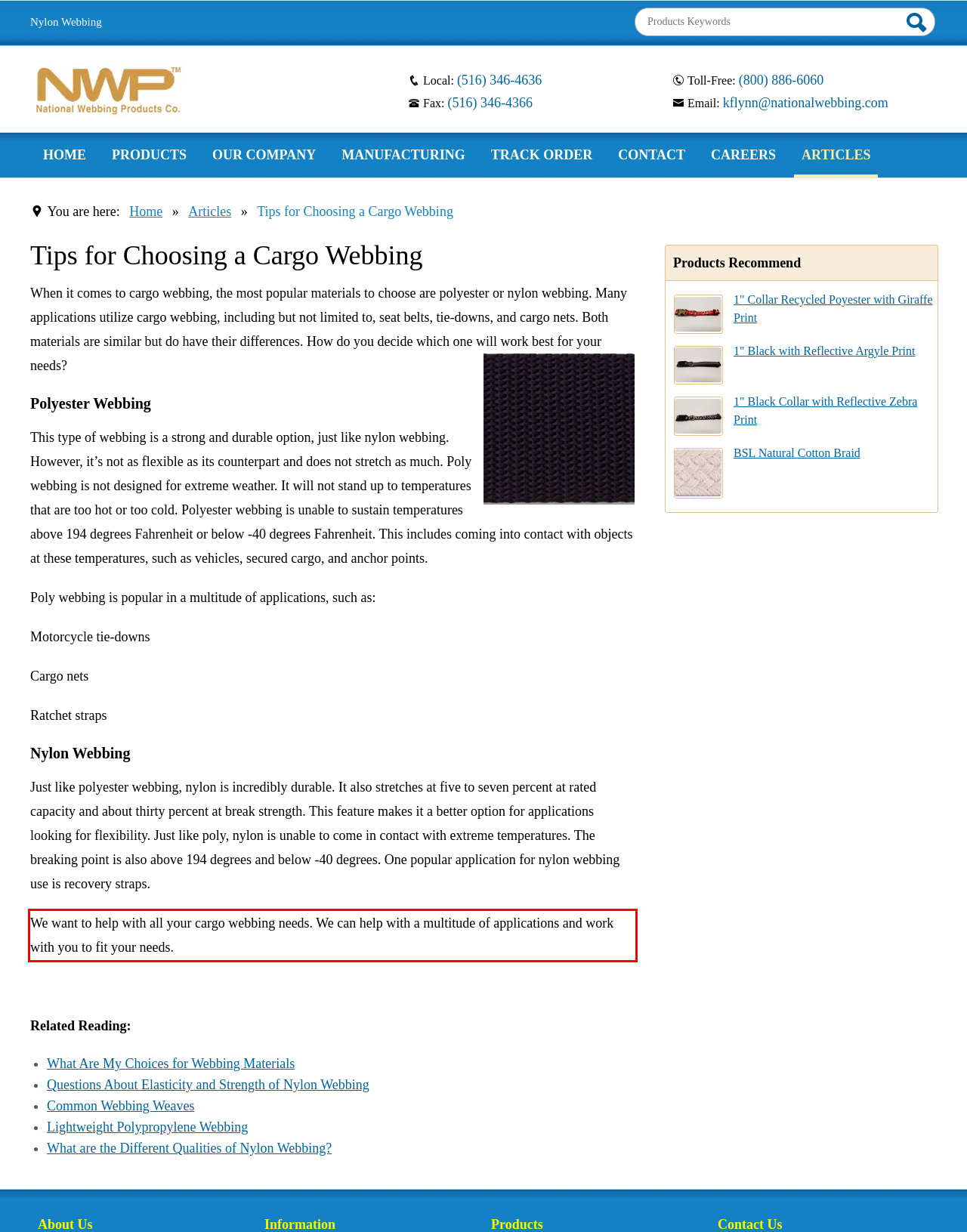You have a screenshot of a webpage, and there is a red bounding box around a UI element. Utilize OCR to extract the text within this red bounding box.

We want to help with all your cargo webbing needs. We can help with a multitude of applications and work with you to fit your needs.